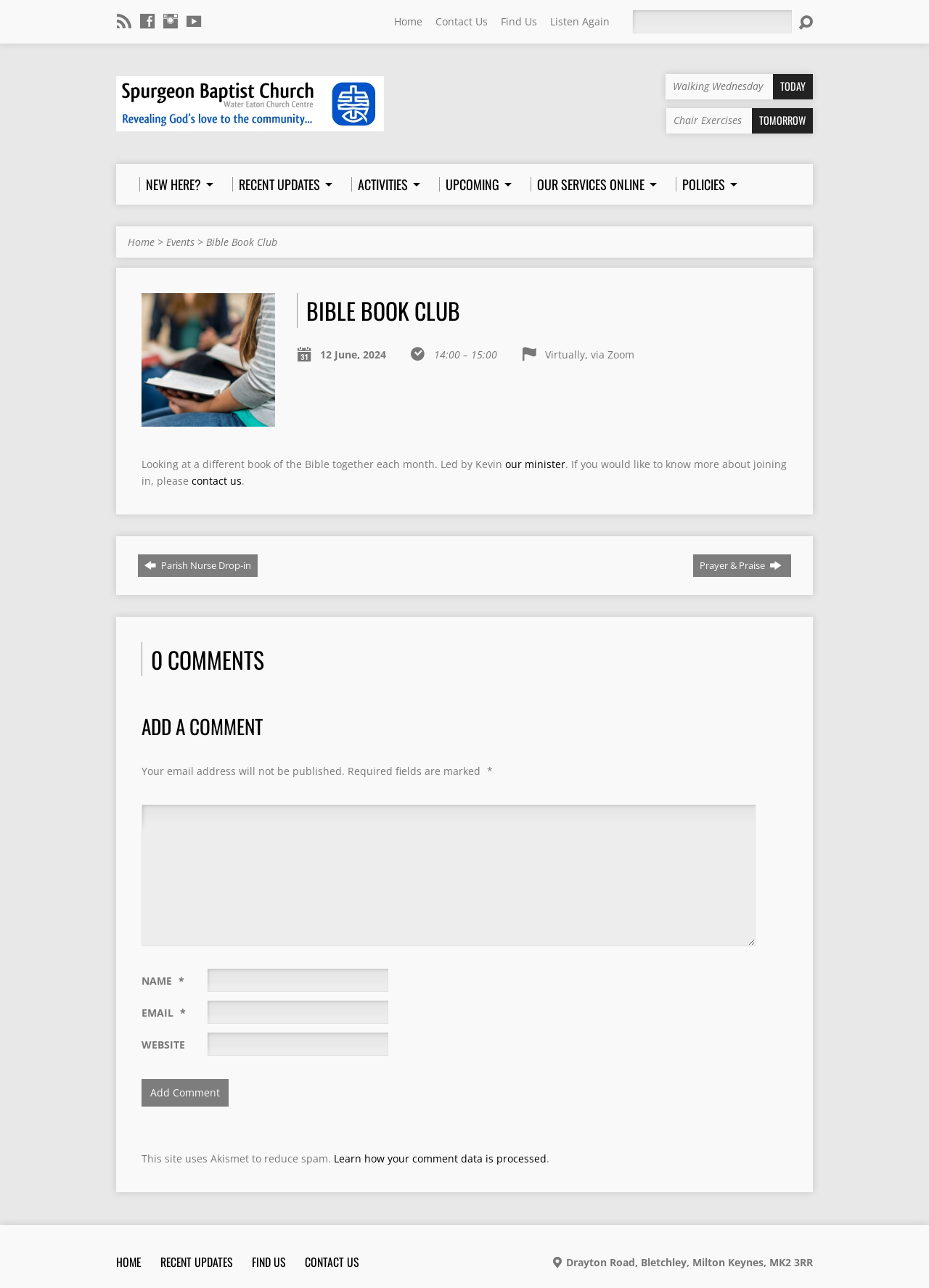Please specify the bounding box coordinates of the element that should be clicked to execute the given instruction: 'Add a comment'. Ensure the coordinates are four float numbers between 0 and 1, expressed as [left, top, right, bottom].

[0.152, 0.838, 0.246, 0.859]